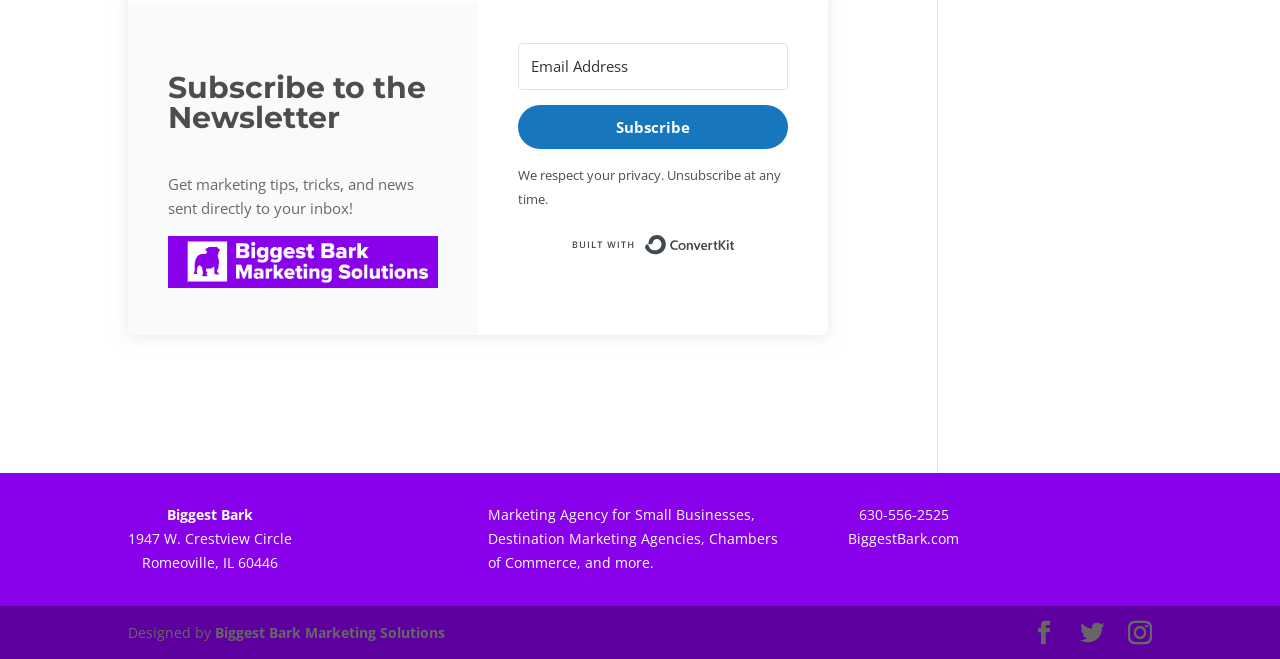Observe the image and answer the following question in detail: What is the website of the company?

The website of the company can be found in the static text 'BiggestBark.com' which is located near the bottom of the page, suggesting that it is the official website of the company.